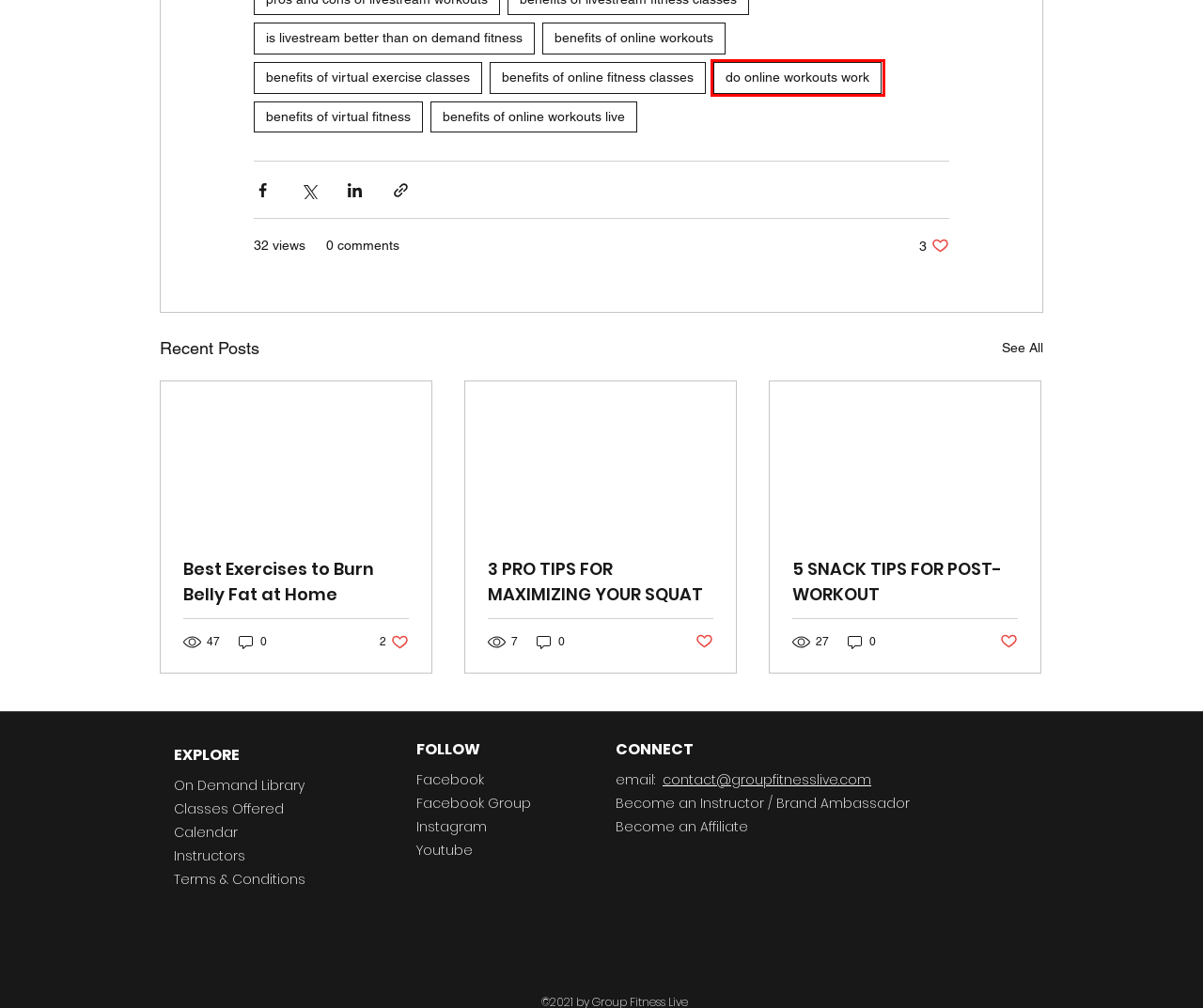Review the screenshot of a webpage which includes a red bounding box around an element. Select the description that best fits the new webpage once the element in the bounding box is clicked. Here are the candidates:
A. is livestream better than on demand fitness | Group Fitness Live
B. 5 SNACK TIPS FOR POST-WORKOUT
C. 3 PRO TIPS FOR MAXIMIZING YOUR SQUAT
D. benefits of virtual fitness | Group Fitness Live
E. Best Exercises to Burn Belly Fat at Home
F. benefits of online workouts live | Group Fitness Live
G. benefits of virtual exercise classes | Group Fitness Live
H. do online workouts work | Group Fitness Live

H